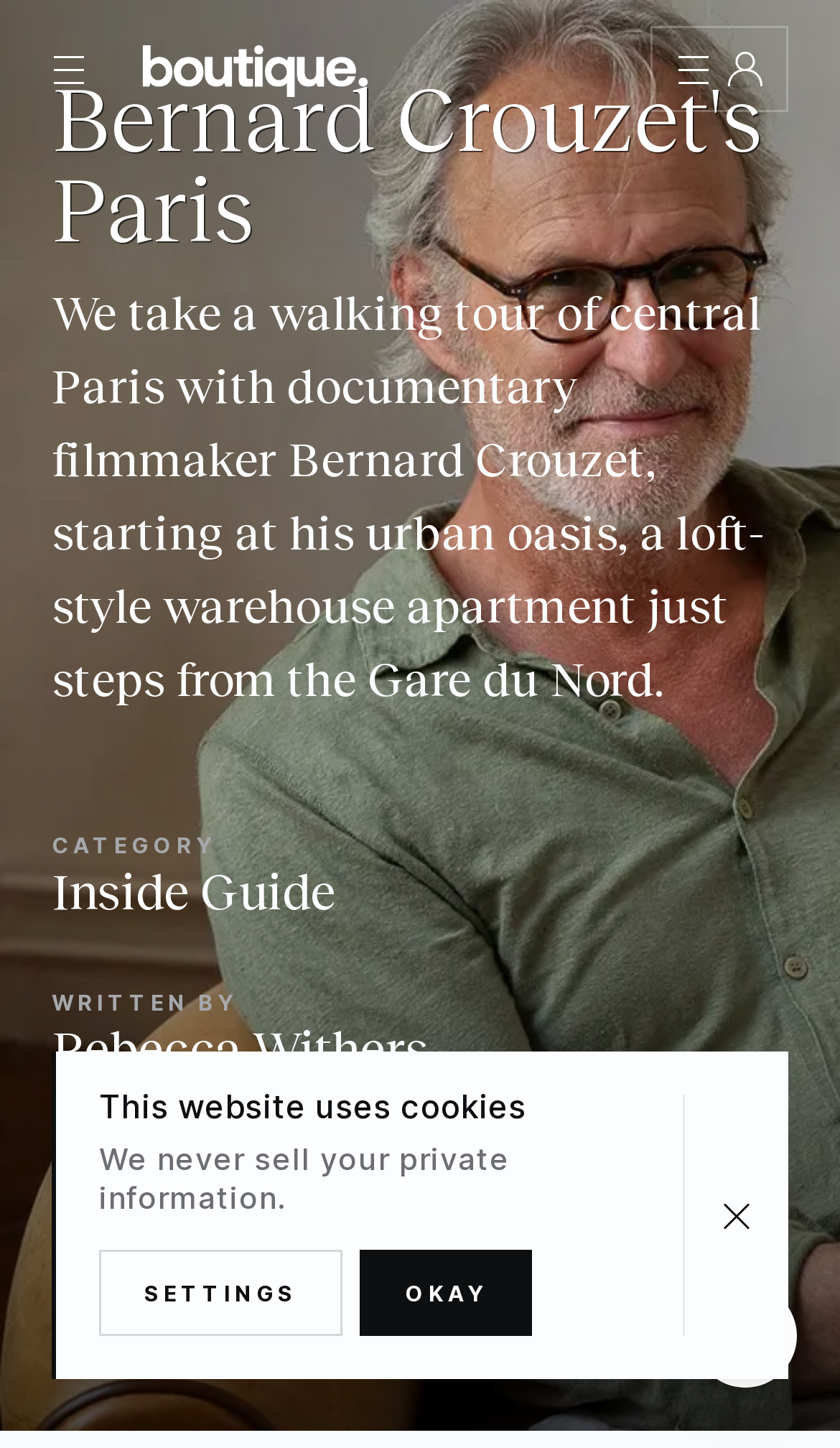Please determine the bounding box coordinates of the section I need to click to accomplish this instruction: "Share this page".

[0.836, 0.106, 0.938, 0.165]